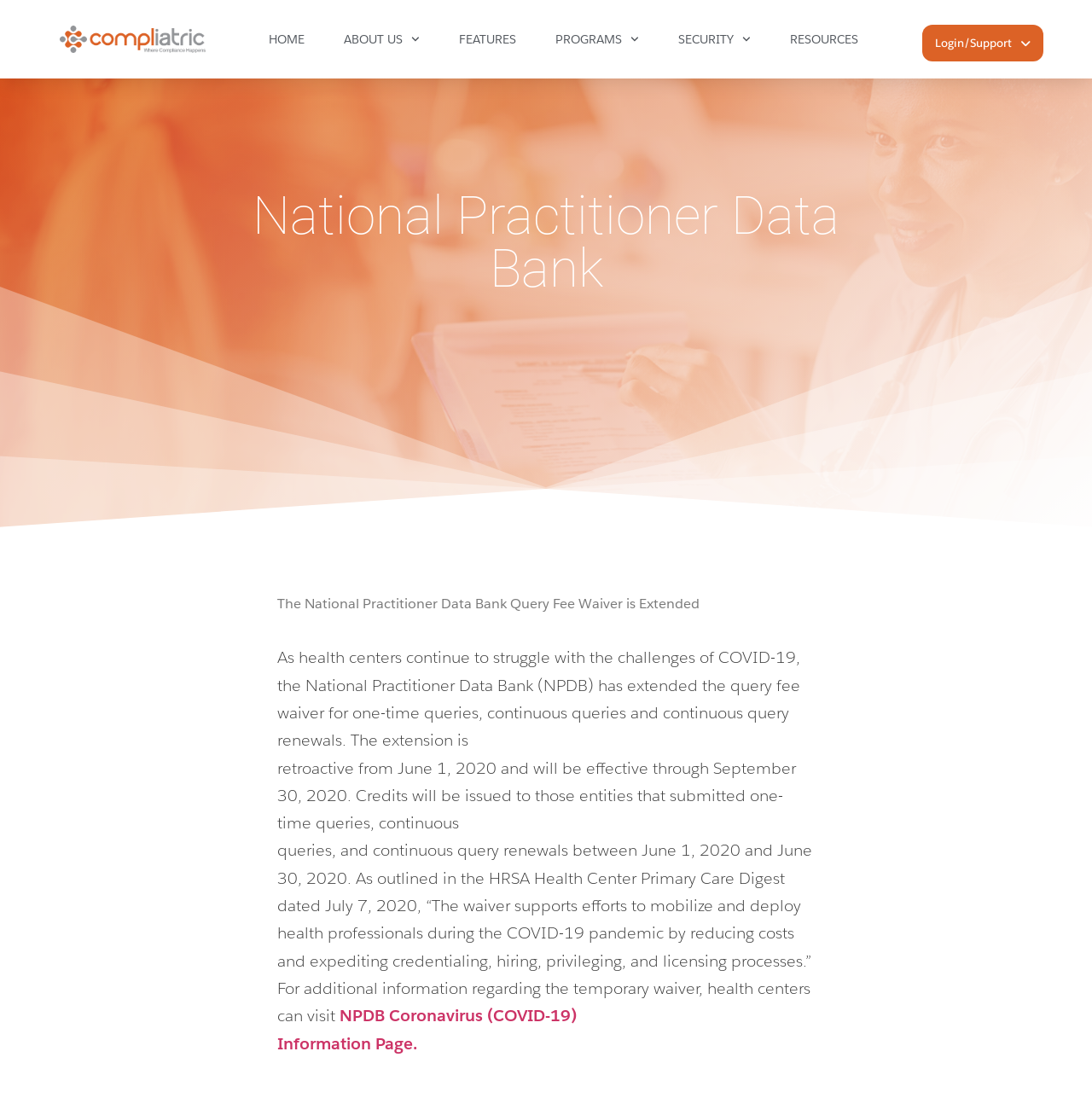What is the National Practitioner Data Bank?
Refer to the image and provide a one-word or short phrase answer.

NPDB